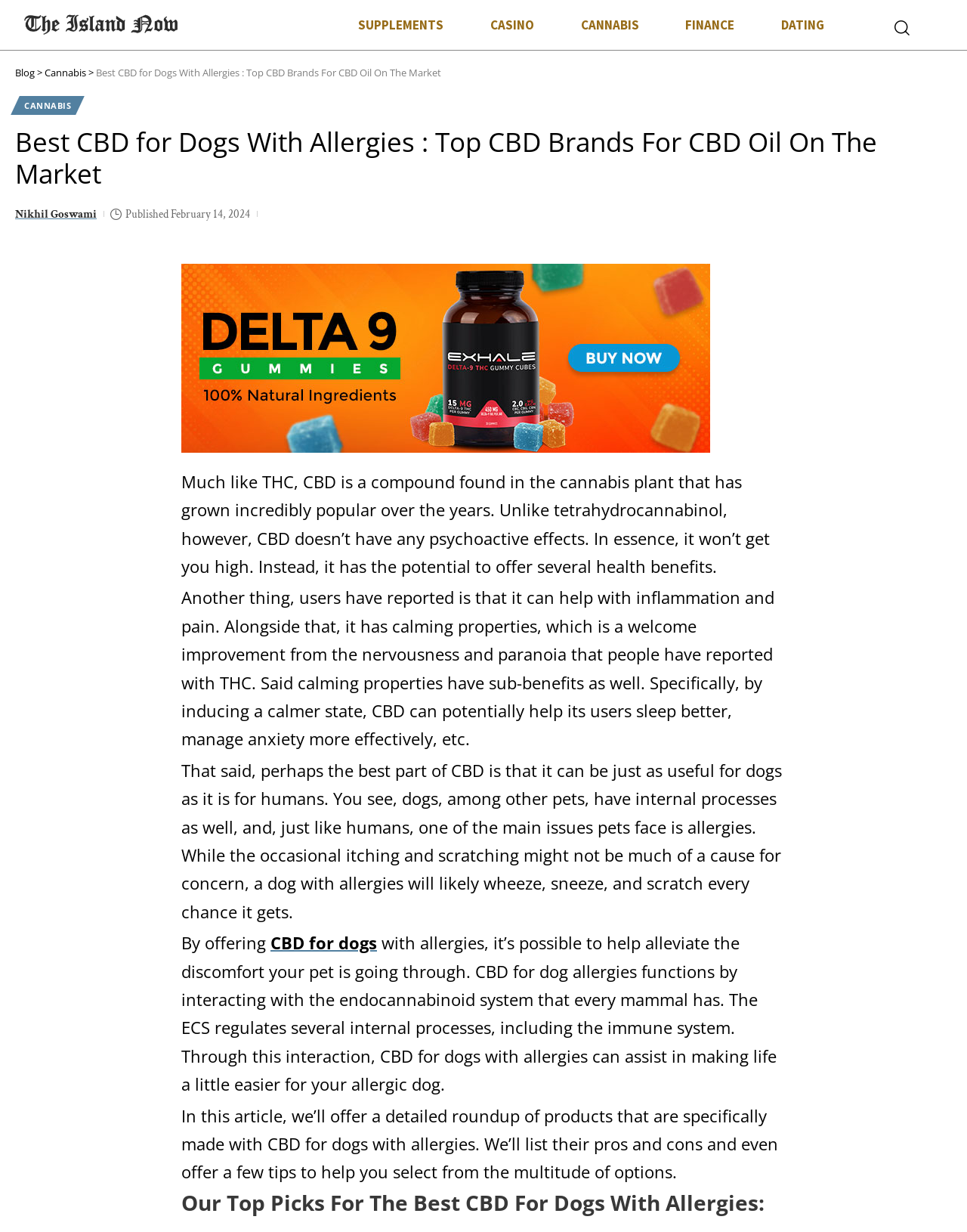What is the main topic of this webpage?
Examine the image and give a concise answer in one word or a short phrase.

CBD for dogs with allergies